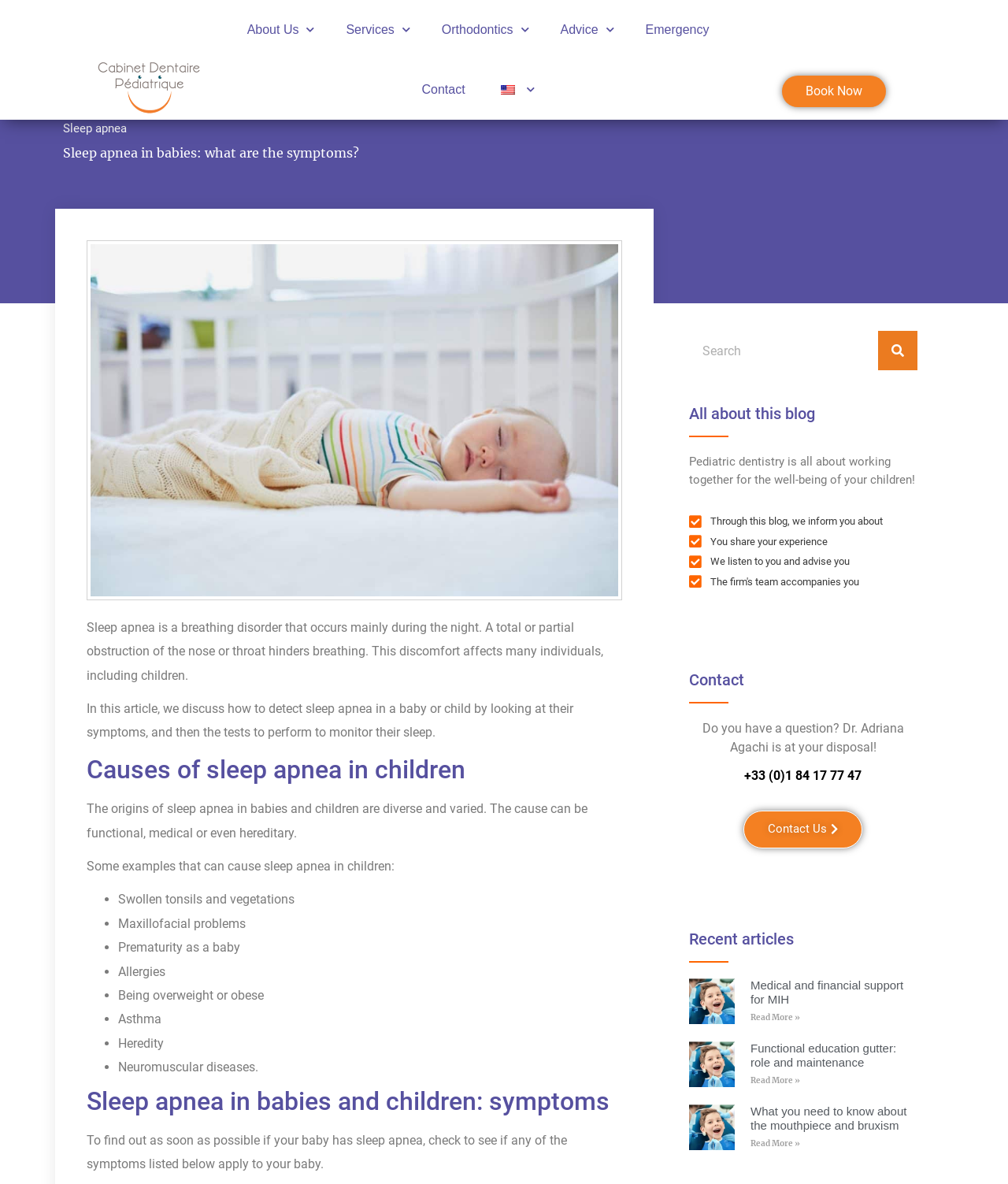Identify the coordinates of the bounding box for the element that must be clicked to accomplish the instruction: "Learn about sleep apnea in babies".

[0.062, 0.102, 0.126, 0.114]